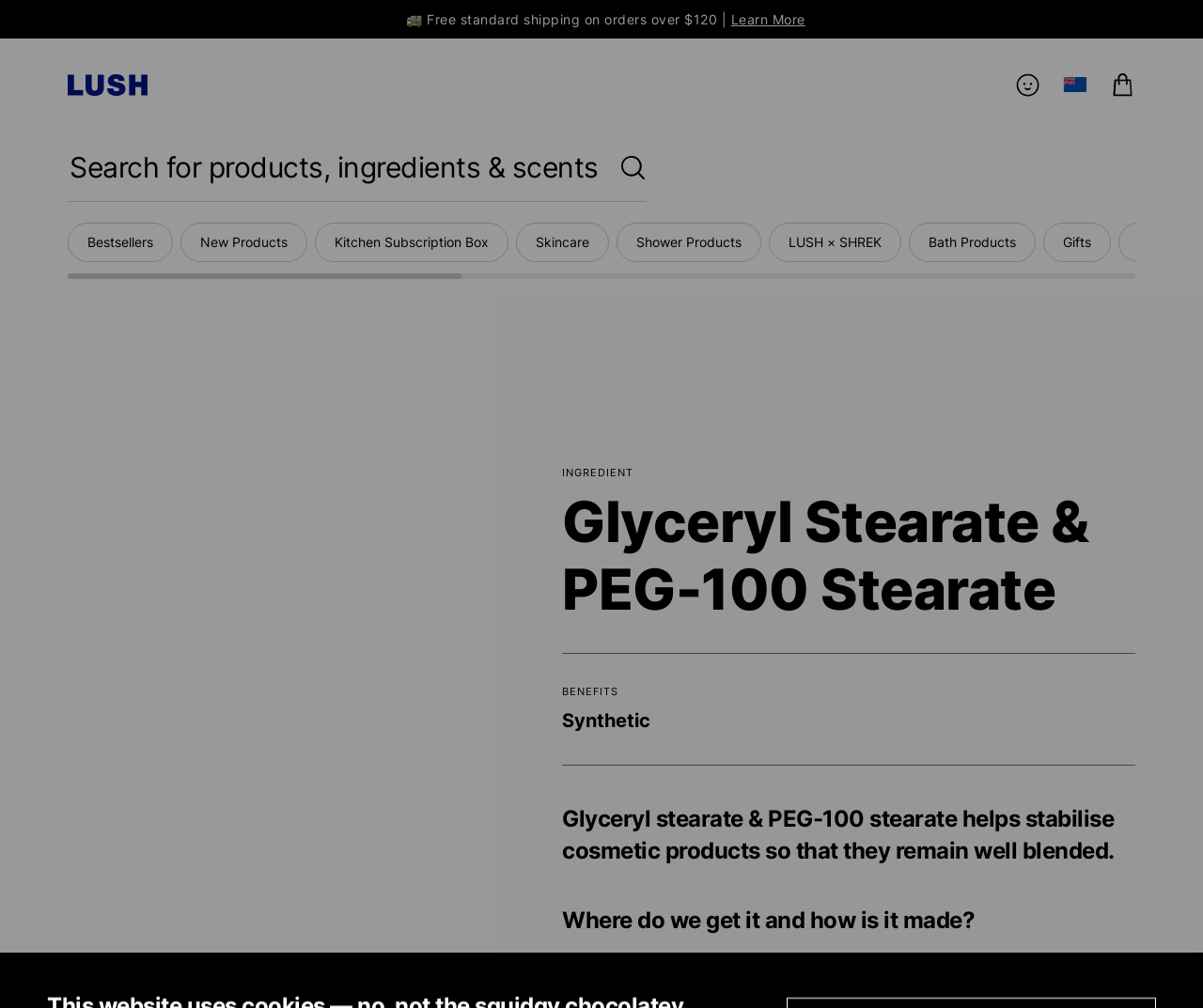Please specify the bounding box coordinates for the clickable region that will help you carry out the instruction: "Login to account".

[0.844, 0.072, 0.865, 0.097]